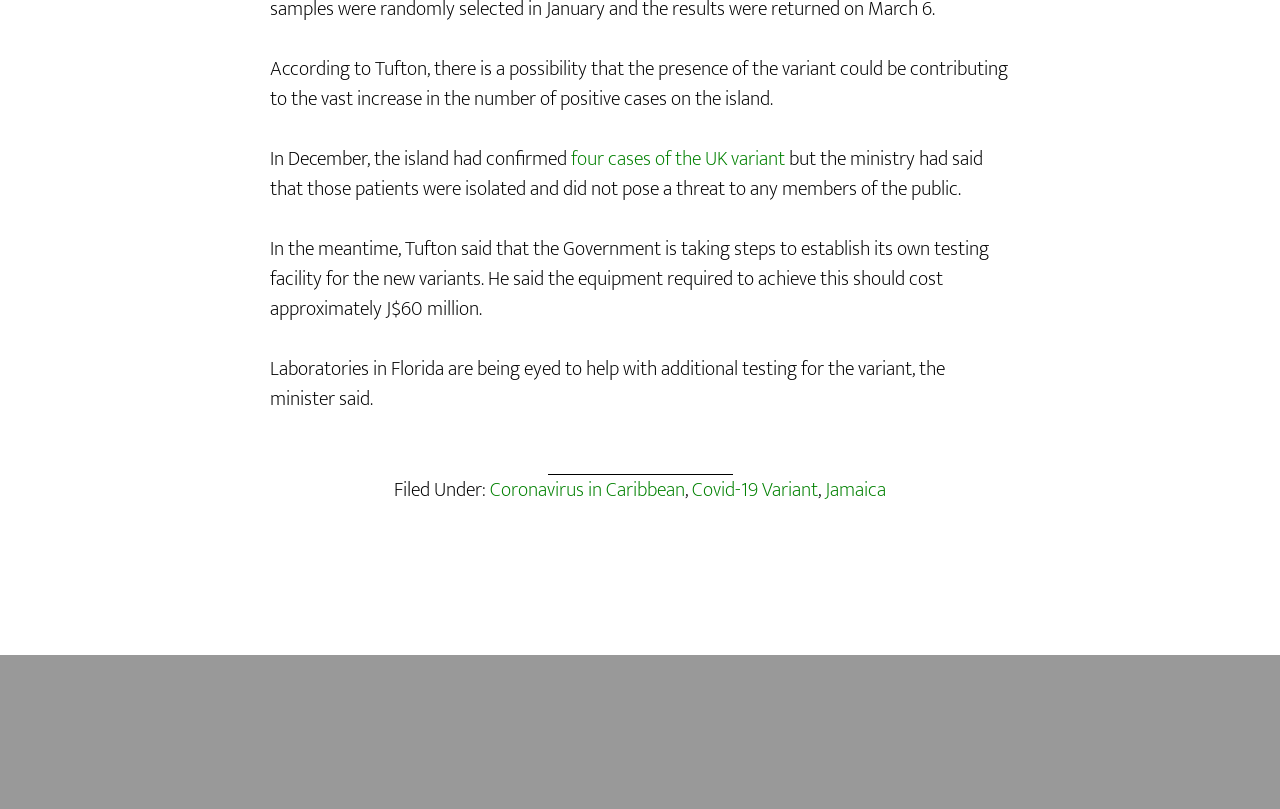Refer to the image and answer the question with as much detail as possible: Where are laboratories being eyed to help with additional testing?

According to the text, laboratories in Florida are being considered to help with additional testing for the variant.